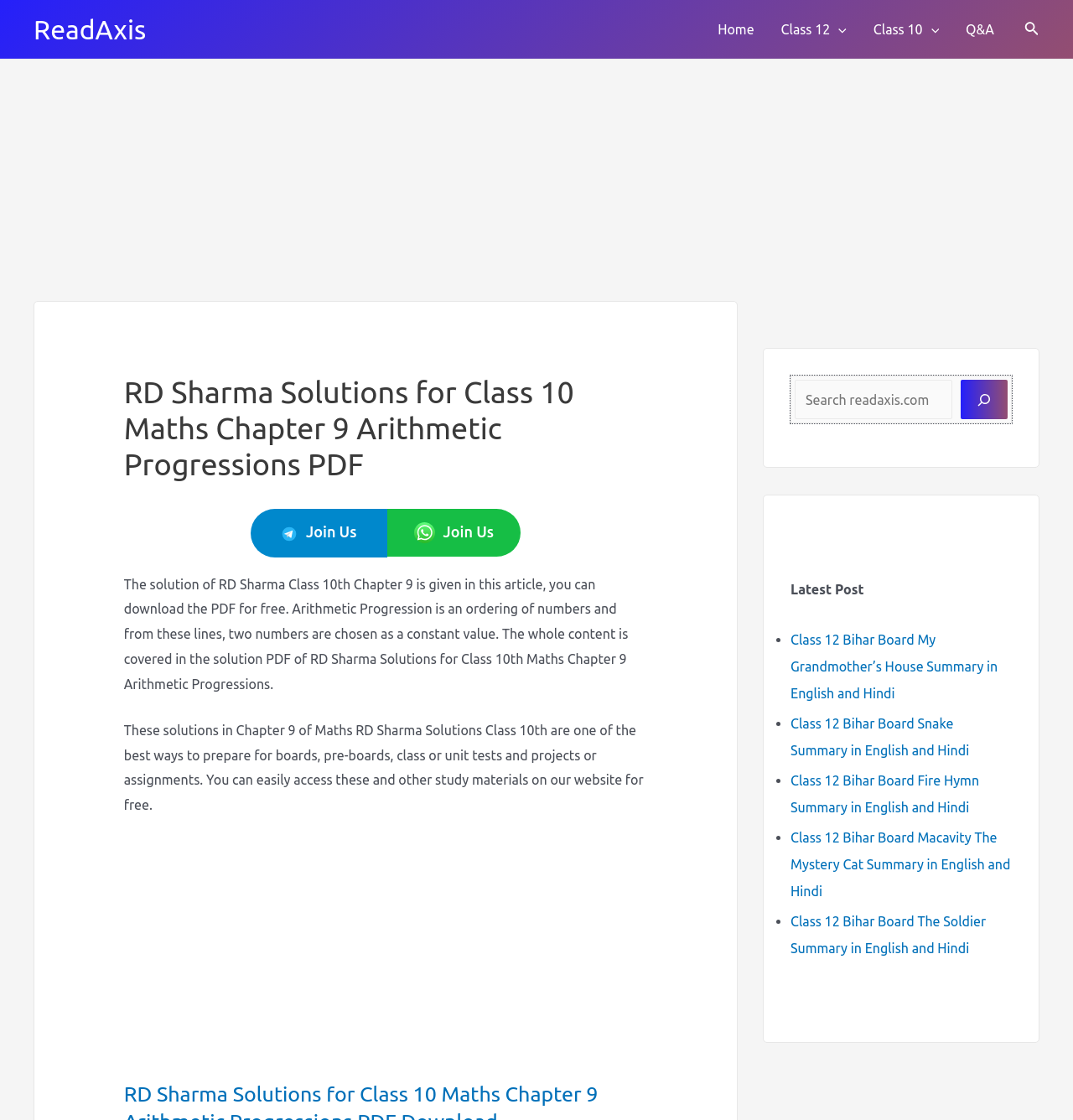Reply to the question below using a single word or brief phrase:
What is Arithmetic Progression?

An ordering of numbers